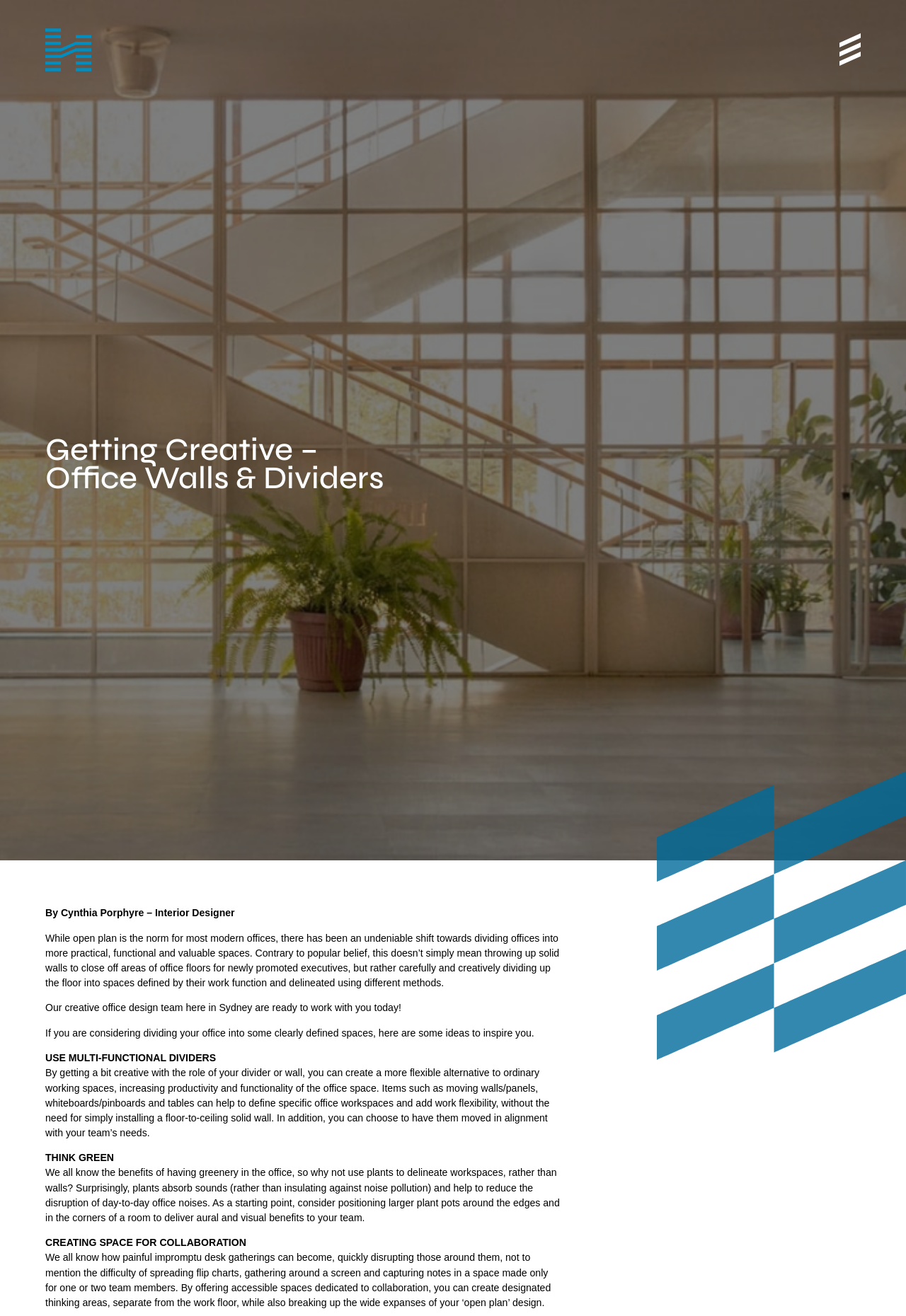What is the contact option provided on this webpage?
Use the information from the image to give a detailed answer to the question.

The contact option provided on this webpage is a link with the text 'LETS CHAT' located below the heading 'Do you have a project to discuss?', which suggests that users can initiate a conversation with the company through this link.